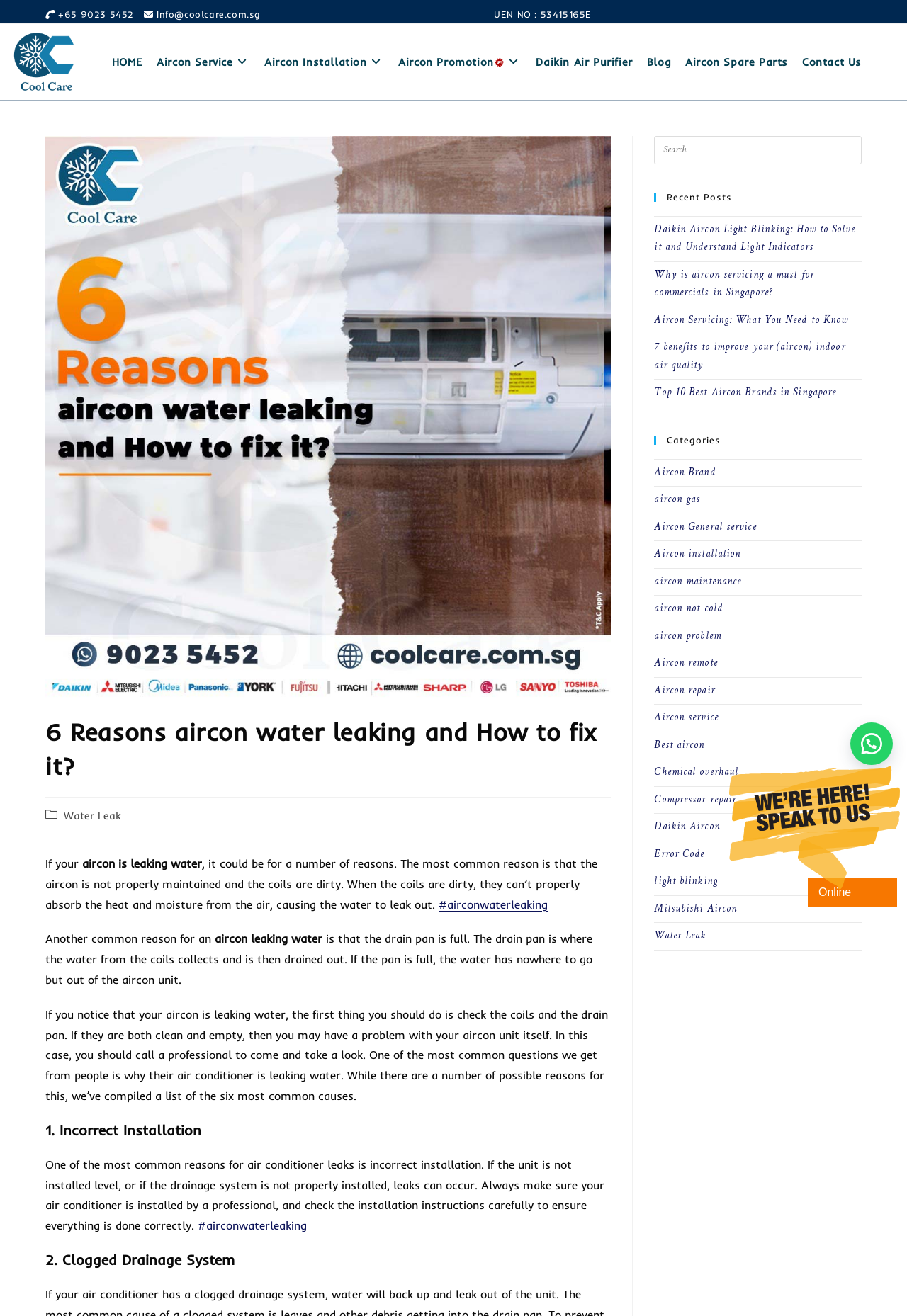Determine the bounding box coordinates for the region that must be clicked to execute the following instruction: "Call the phone number".

[0.05, 0.006, 0.148, 0.015]